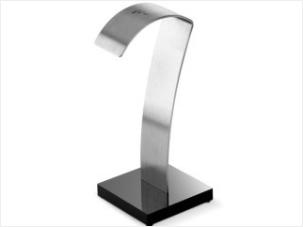Please analyze the image and provide a thorough answer to the question:
What is the purpose of the stand?

The caption explains that the stand is designed to 'support high-end headphones' and 'helps in organizing headphones securely', implying that the primary purpose of the stand is to hold and support headphones.